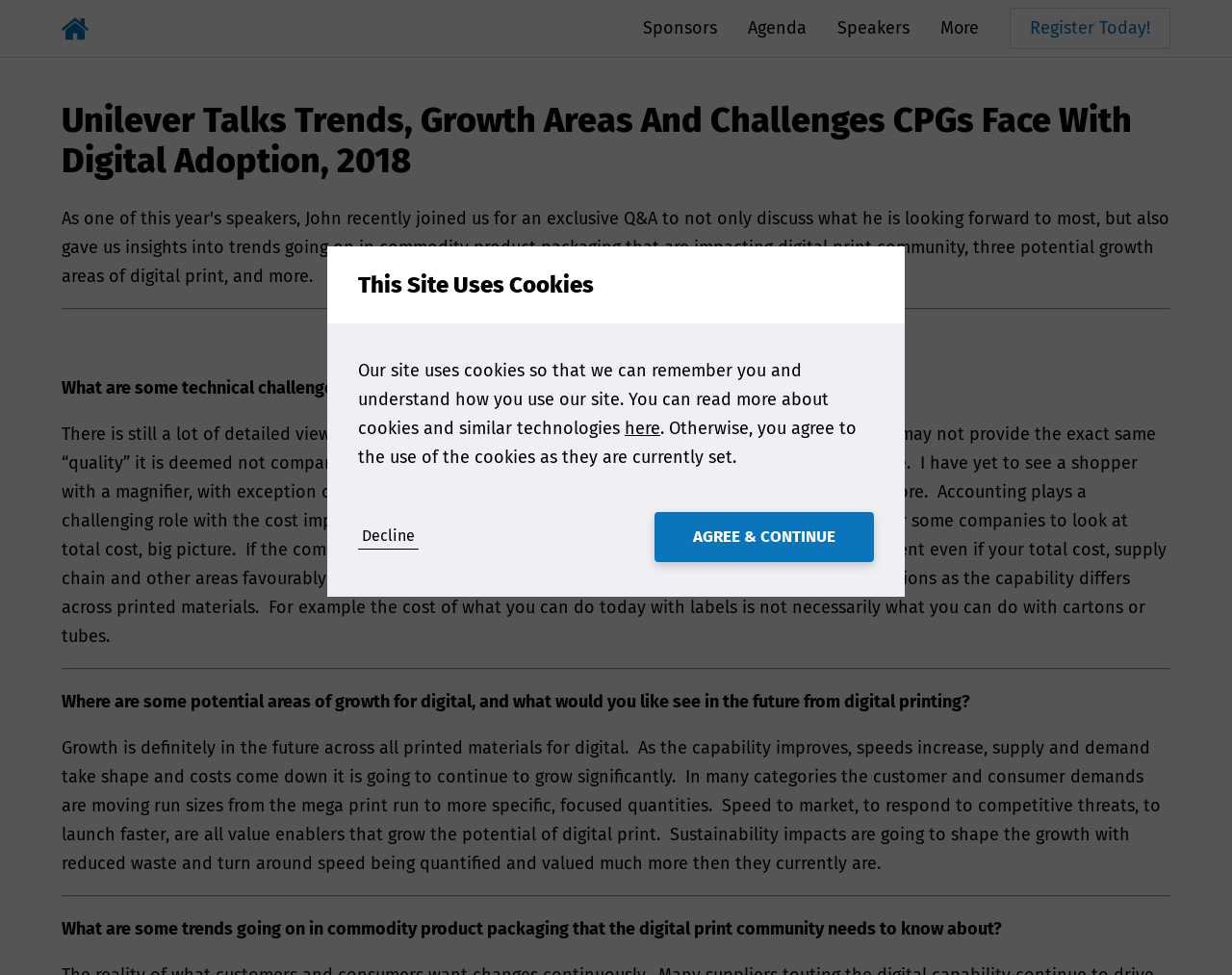Identify and provide the main heading of the webpage.

Unilever Talks Trends, Growth Areas And Challenges CPGs Face With Digital Adoption, 2018